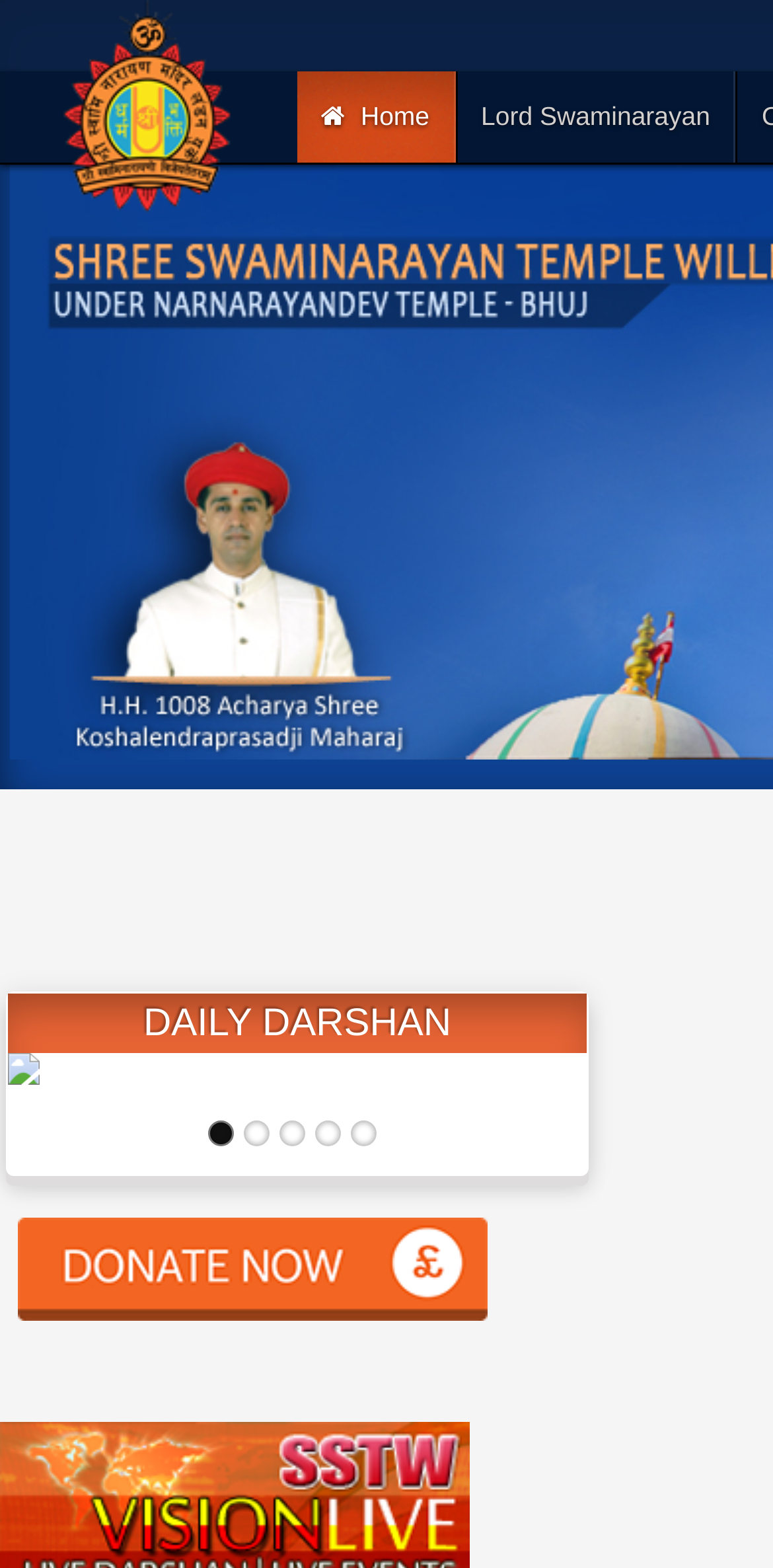Generate a thorough description of the webpage.

The webpage is about Shree Swaminarayan Temple Willesden. At the top, there are two links, "Home" and "Lord Swaminarayan", positioned side by side, with "Home" on the left and "Lord Swaminarayan" on the right. 

Below these links, there is a heading "DAILY DARSHAN" located near the top-left corner of the page. Underneath this heading, there is a link with an accompanying image, which is also positioned near the top-left corner. 

To the right of the image, there are two links, "Previous" and "Next", placed horizontally, with "Previous" on the left and "Next" on the right. 

Further down the page, there is another link located near the bottom-left corner. At the very bottom of the page, there is a link "visionlive" positioned near the bottom-left corner.